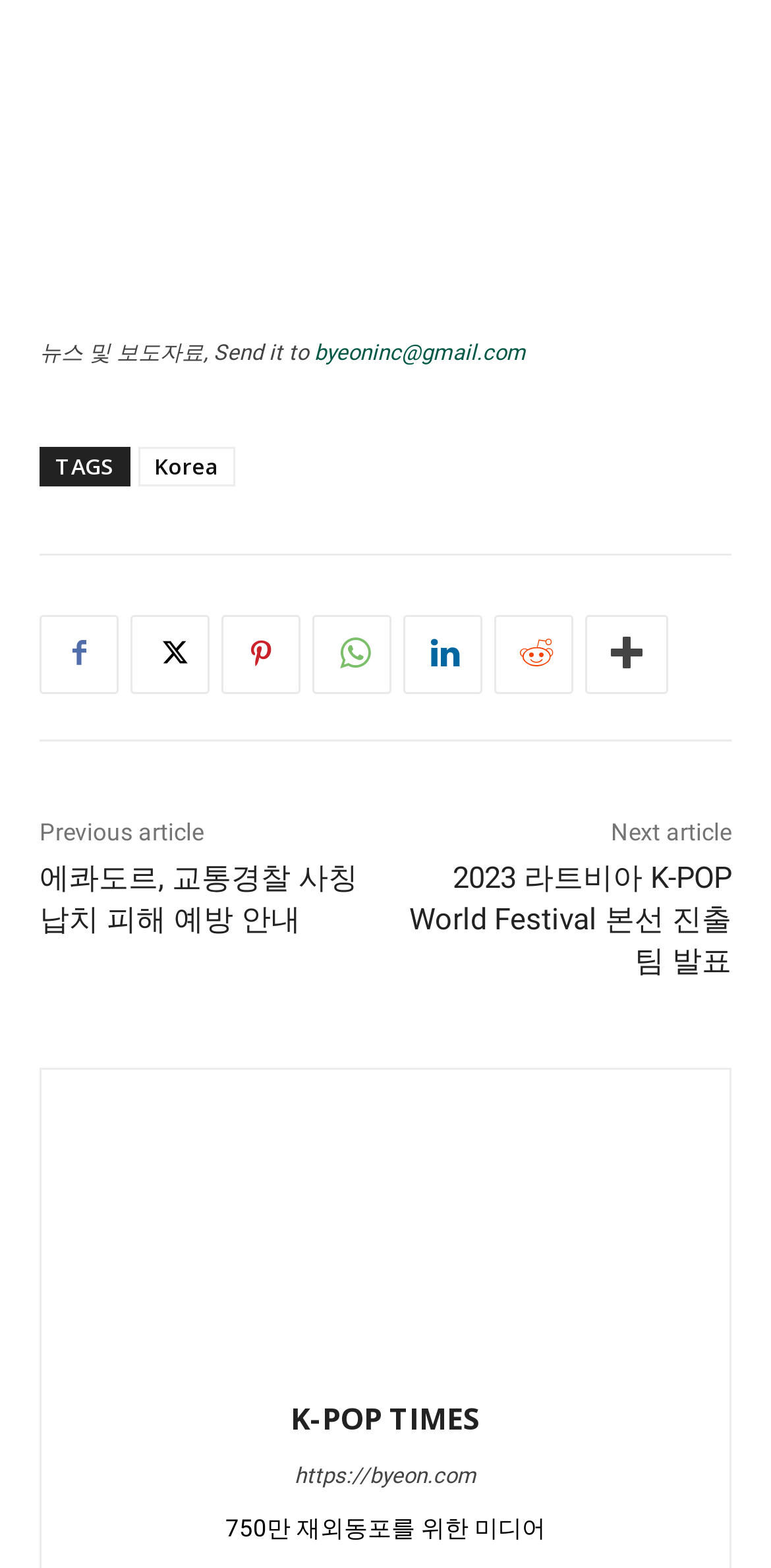Determine the bounding box coordinates for the element that should be clicked to follow this instruction: "Click on the email link to contact". The coordinates should be given as four float numbers between 0 and 1, in the format [left, top, right, bottom].

[0.408, 0.217, 0.682, 0.233]